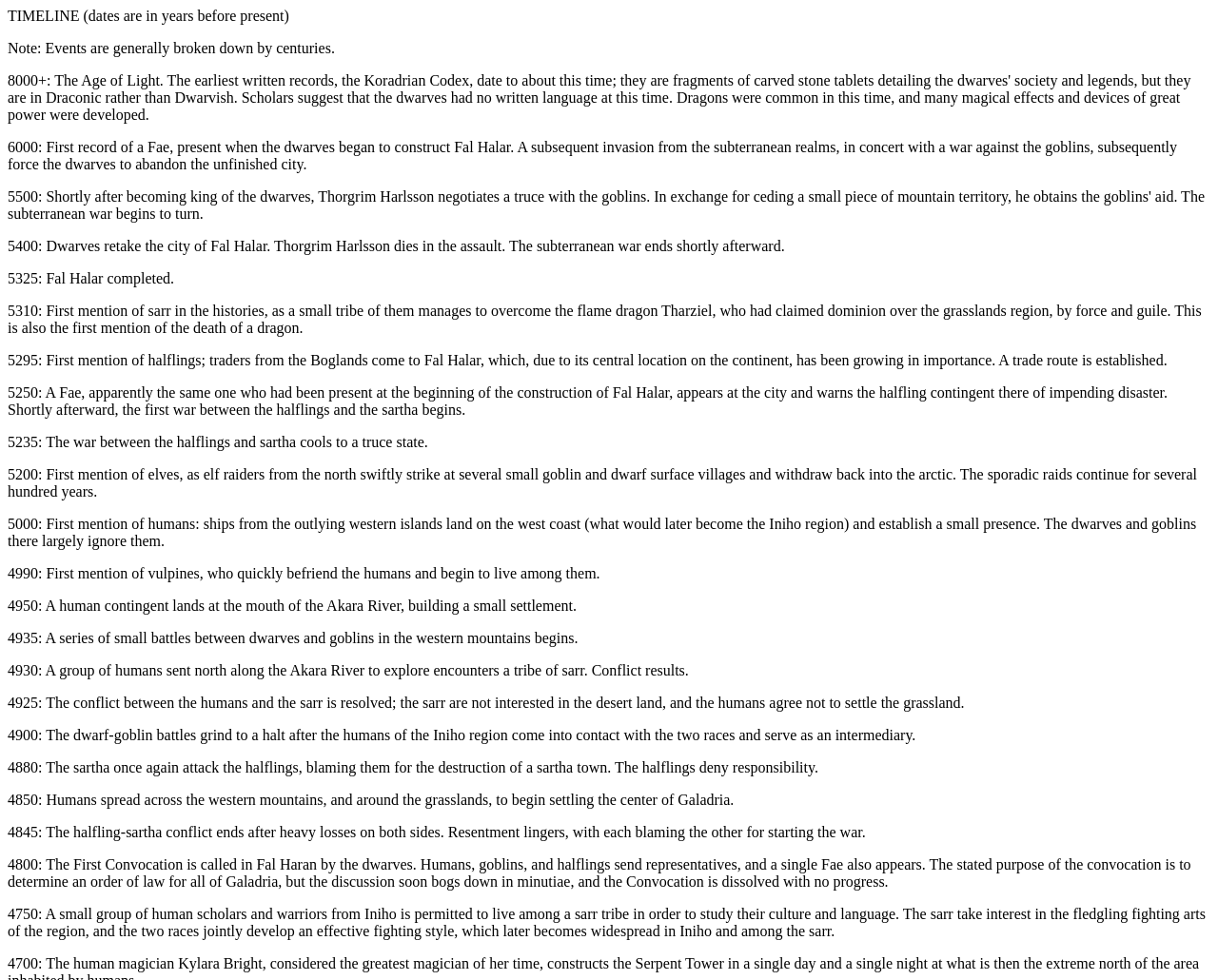Respond to the following question with a brief word or phrase:
What is the name of the river where humans sent a group to explore?

Akara River